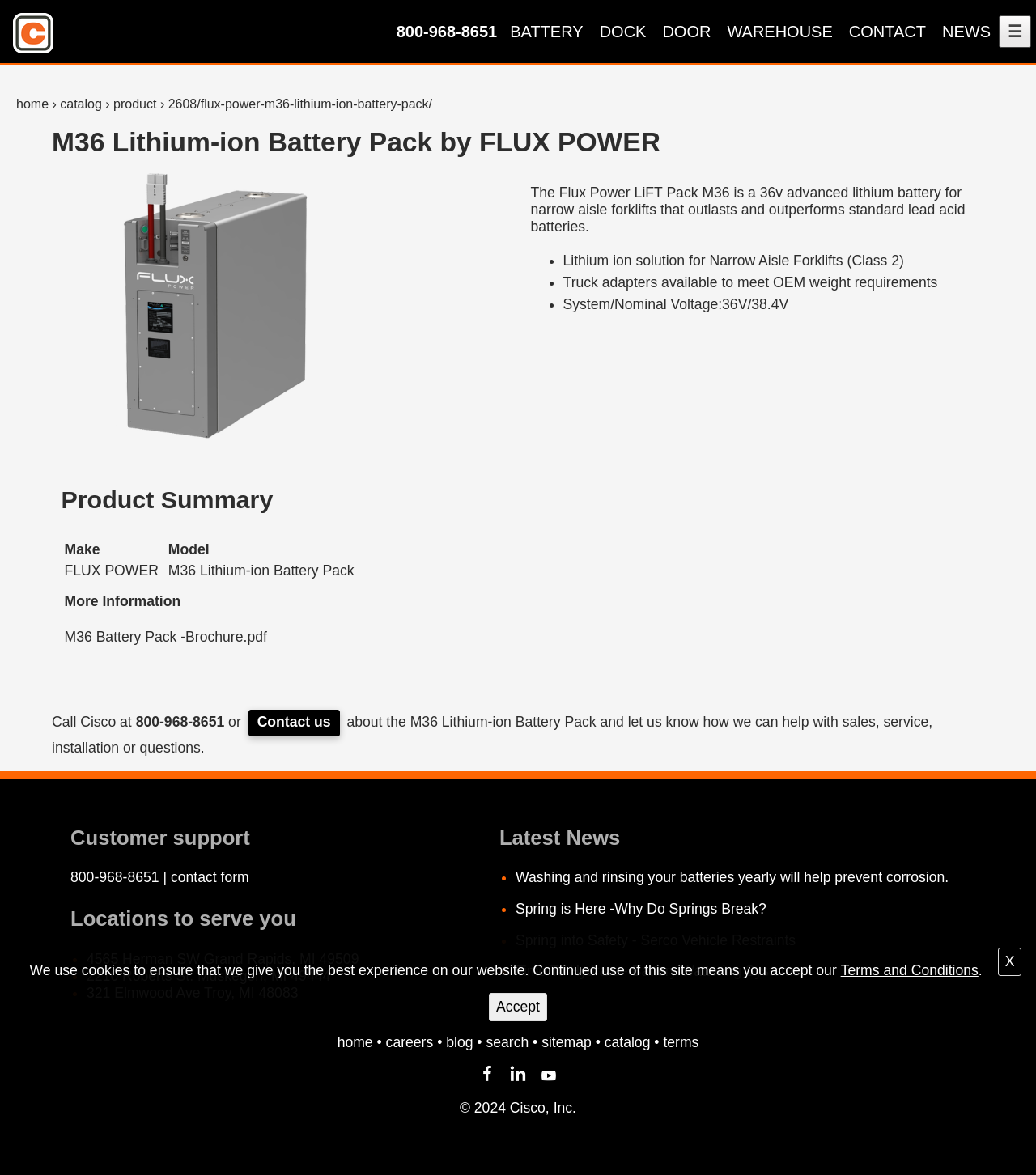Respond with a single word or phrase:
What is the phone number to call for customer support?

800-968-8651